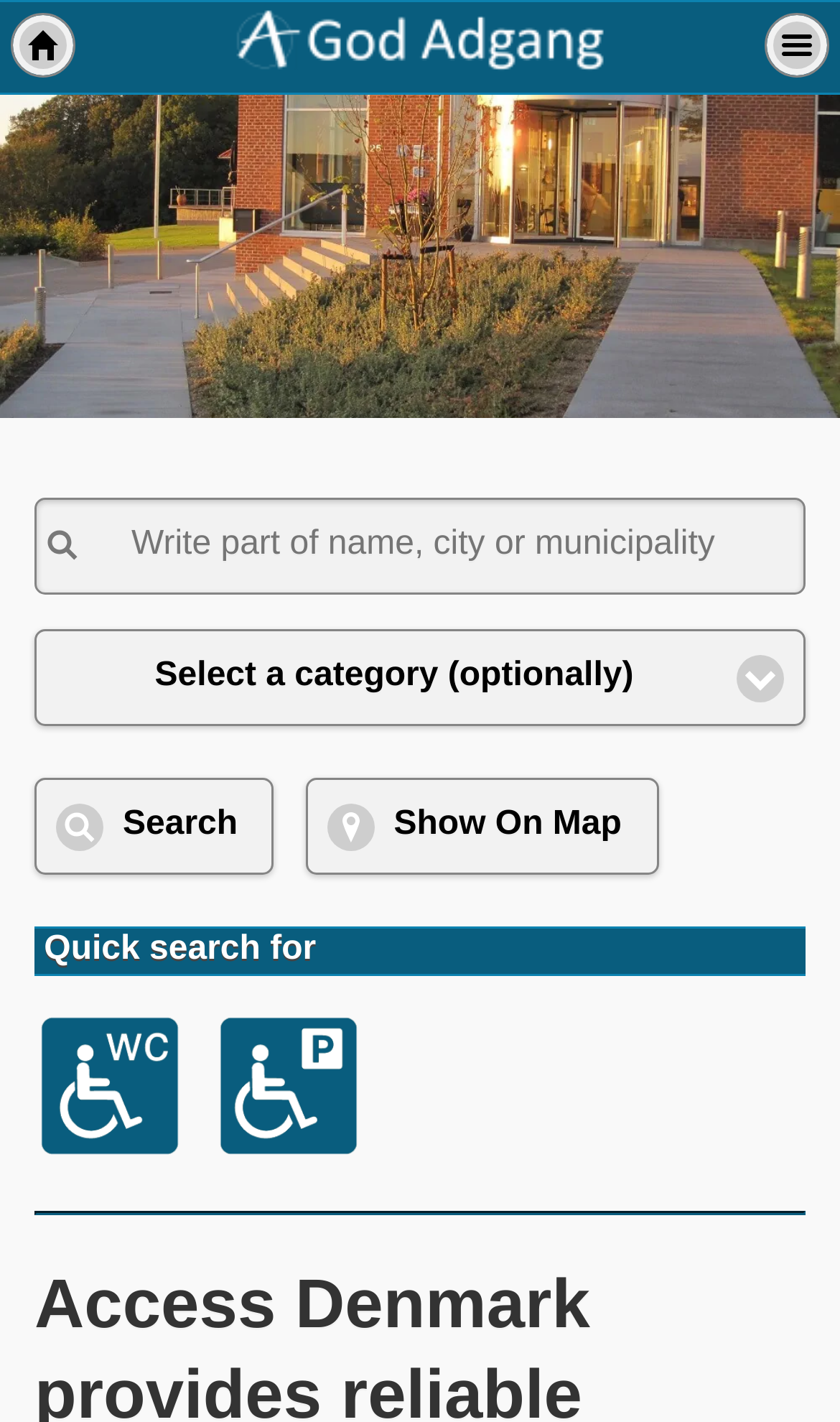Deliver a detailed narrative of the webpage's visual and textual elements.

The webpage is titled "Godadgang" and features a logo at the top center of the page. On the top left, there is a "Hjem" button, and on the top right, a "Menu" button. Below the logo, there is a search section with a label "Write part of name, city or municipality:" followed by a text box. Next to the text box, there is a combo box labeled "Select a category (optionally):". 

Below the search section, there are two buttons, "Search" and "Show On Map", positioned side by side. Underneath these buttons, there is a section with a label "Quick search for" followed by two links, "Handicaptoilet" and "Handicapparkering", each accompanied by an image. The links are separated by a small gap. 

At the very bottom of the page, there is a horizontal separator line.